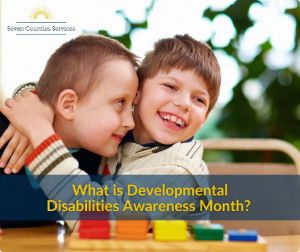What is the mood of the environment in the image?
Provide a detailed answer to the question using information from the image.

The mood of the environment in the image is cheerful, which is suggested by the bright and airy background, as well as the joyful expressions of the two children engaging in a playful moment.